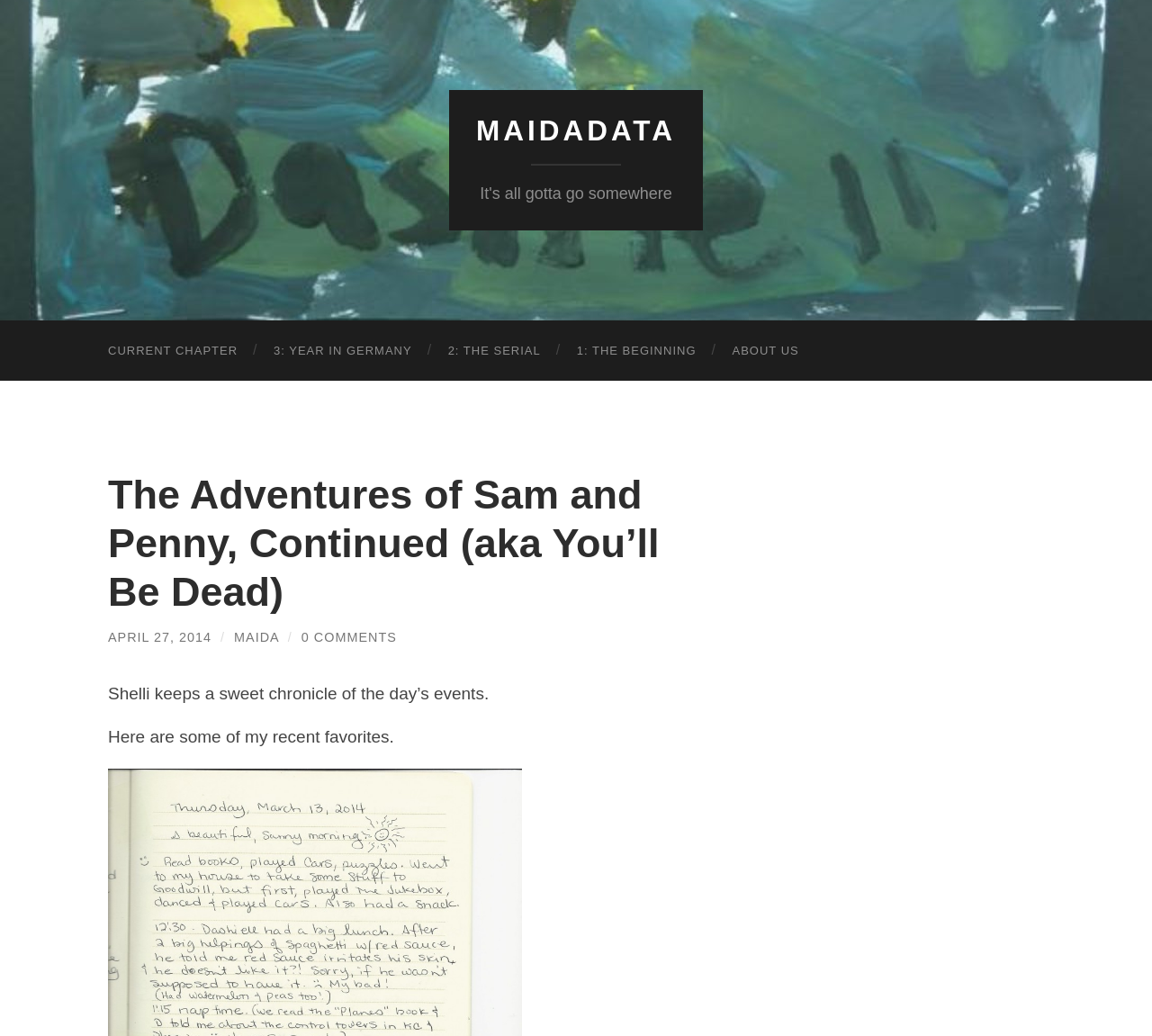Please mark the bounding box coordinates of the area that should be clicked to carry out the instruction: "view CURRENT CHAPTER".

[0.078, 0.309, 0.222, 0.368]